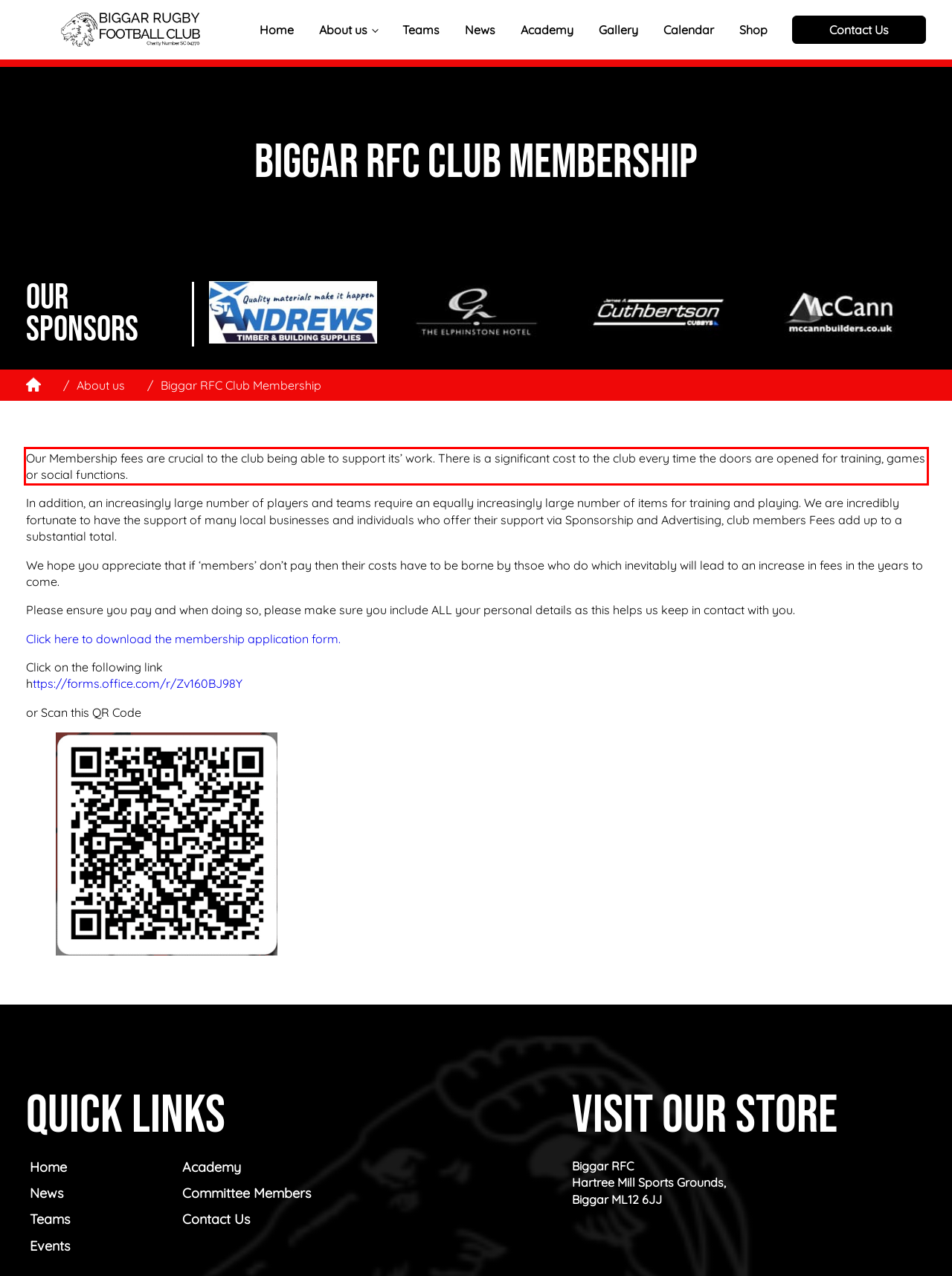Given a webpage screenshot, locate the red bounding box and extract the text content found inside it.

Our Membership fees are crucial to the club being able to support its’ work. There is a significant cost to the club every time the doors are opened for training, games or social functions.